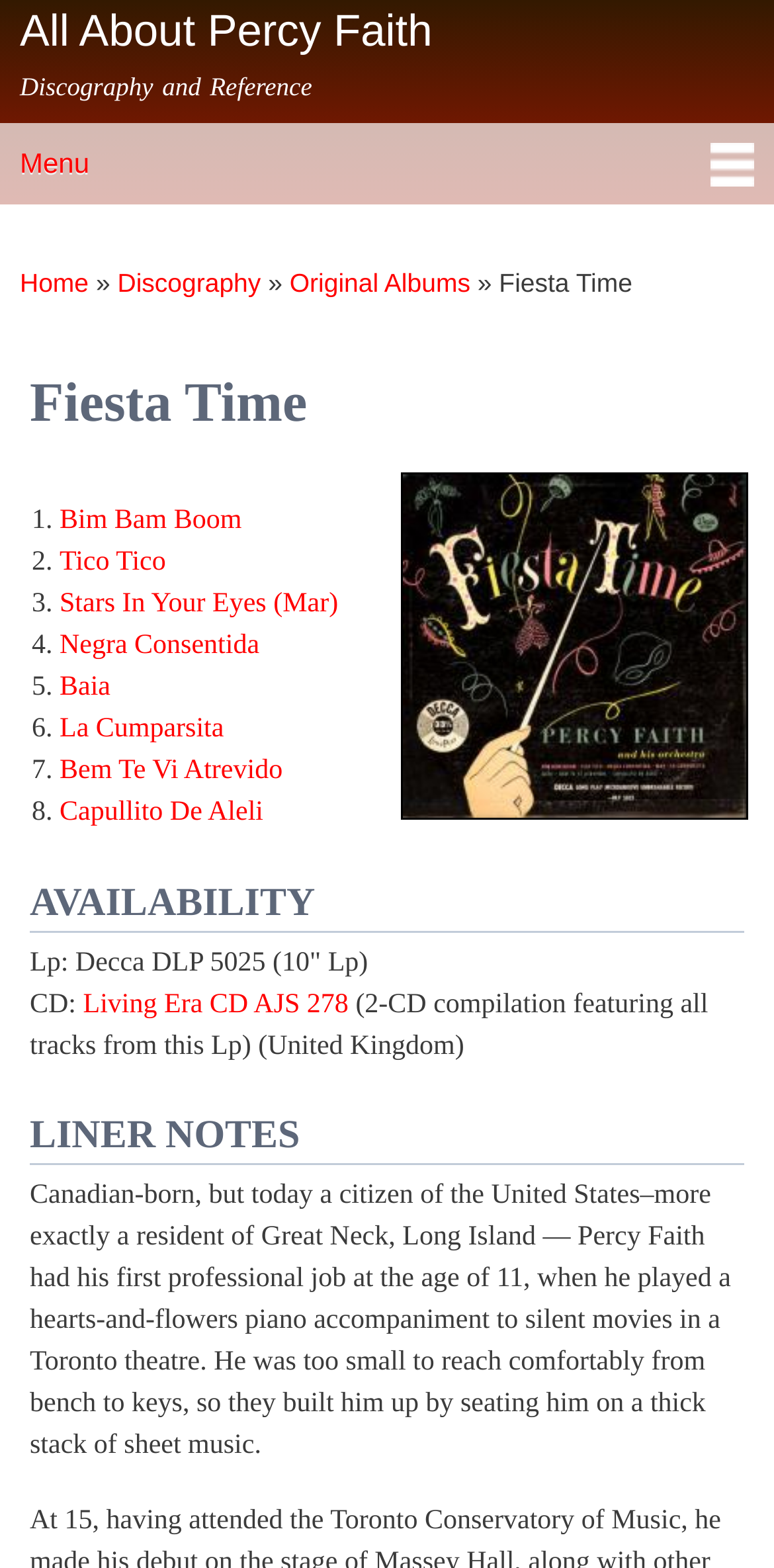Detail the various sections and features of the webpage.

This webpage is about Percy Faith's album "Fiesta Time". At the top, there is a link to skip to the main content, followed by a link to "All About Percy Faith" and a static text "Discography and Reference". 

Below these elements, there is a main menu section with a heading "Main menu" and a link to "Menu". Within this section, there is a "You are here" heading, followed by links to "Home", "Discography", and "Original Albums". The current page, "Fiesta Time", is highlighted.

The main content of the page is a list of tracks from the album "Fiesta Time", with 8 tracks in total. Each track is represented by a link, preceded by a list marker (1., 2., ..., 8.). The tracks are listed in order: "Bim Bam Boom", "Tico Tico", "Stars In Your Eyes (Mar)", "Negra Consentida", "Baia", "La Cumparsita", "Bem Te Vi Atrevido", and "Capullito De Aleli".

Below the tracklist, there is a section about the album's availability, with a heading "AVAILABILITY". This section contains information about the album's release formats, including a 10" LP and a CD.

Further down, there is a section about the liner notes, with a heading "LINER NOTES". This section contains a lengthy text about Percy Faith's biography, including his early life and career.